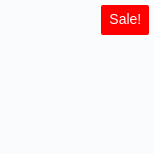Compose an extensive description of the image.

This image features a bold red "Sale!" notification, designed to attract attention to special promotional offers. The vibrant color contrasts sharply with the background, emphasizing urgency and encouraging potential customers to take advantage of discounted prices. The visual cue is part of a larger promotional context, likely indicating a limited-time offer on a product featured on the webpage, enhancing the overall shopping experience.